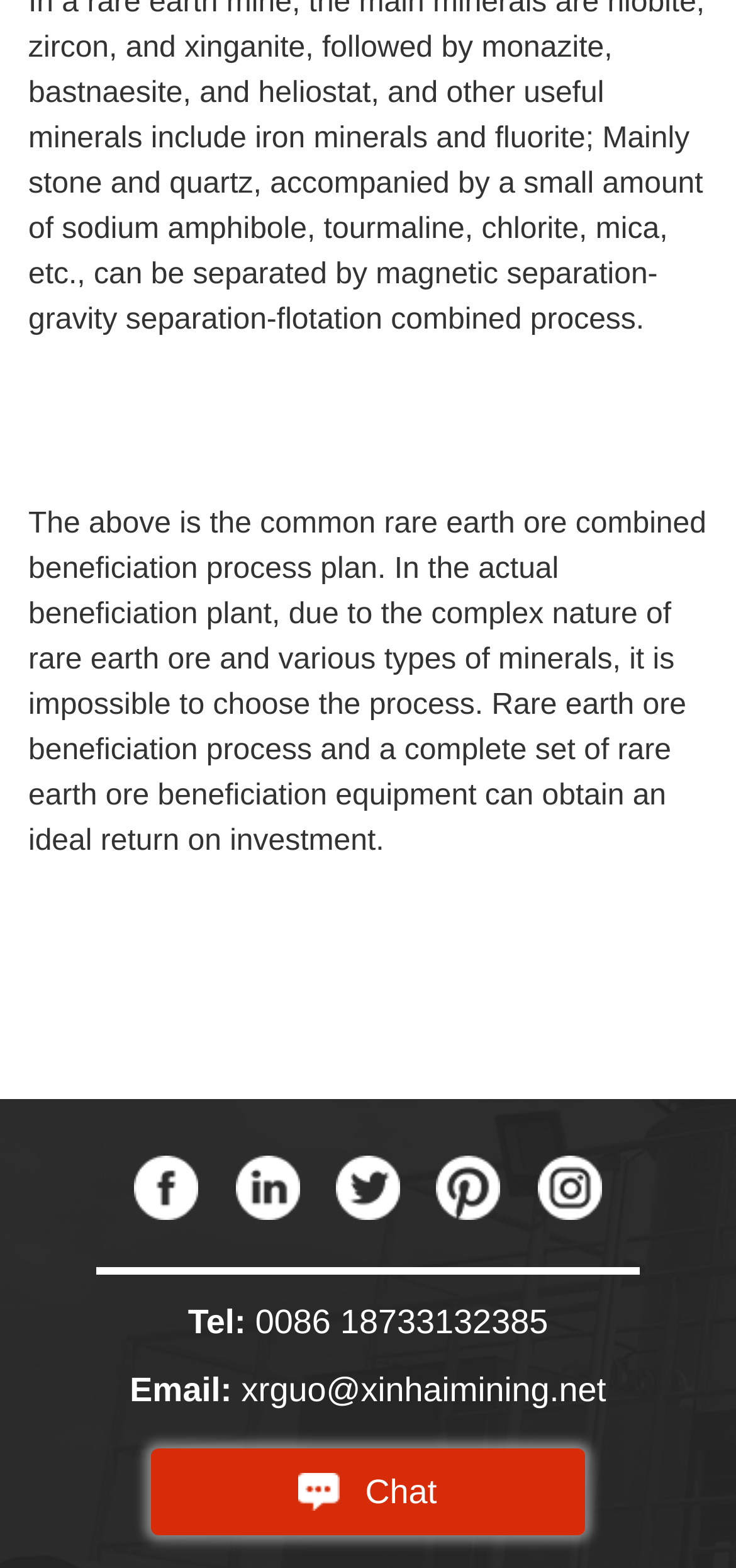Locate the bounding box coordinates for the element described below: "Tel: 0086 18733132385". The coordinates must be four float values between 0 and 1, formatted as [left, top, right, bottom].

[0.131, 0.831, 0.869, 0.856]